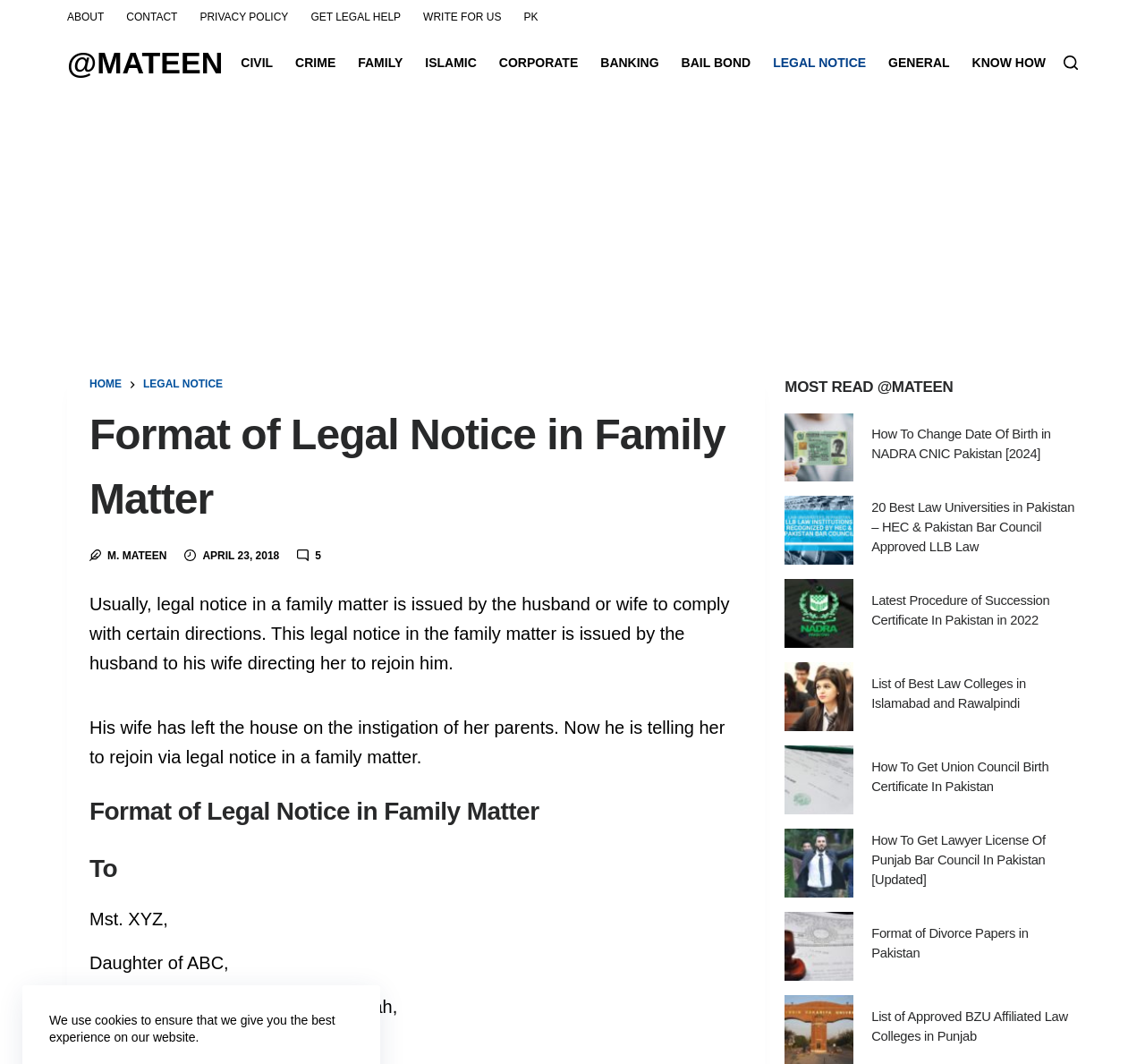Elaborate on the information and visuals displayed on the webpage.

This webpage is about the format of a legal notice in a family matter. At the top, there is a navigation menu with several options, including "ABOUT", "CONTACT", "PRIVACY POLICY", and more. Below the navigation menu, there is a link to skip to the content. 

On the left side, there is a vertical menu with categories such as "CIVIL", "CRIME", "FAMILY", and others. On the right side, there is a search button. 

The main content of the webpage is an article about the format of a legal notice in a family matter. The article starts with a heading "Format of Legal Notice in Family Matter" and explains that a legal notice in a family matter is usually issued by the husband or wife to comply with certain directions. The article then provides an example of a legal notice issued by a husband to his wife directing her to rejoin him.

Below the article, there are several related articles listed, each with a heading, a link, and an image. These articles are about various legal topics, such as changing the date of birth in a NADRA CNIC, law universities in Pakistan, and getting a lawyer license from the Punjab Bar Council.

At the bottom of the webpage, there is a section with the heading "MOST READ @MATEEN", which lists several popular articles.